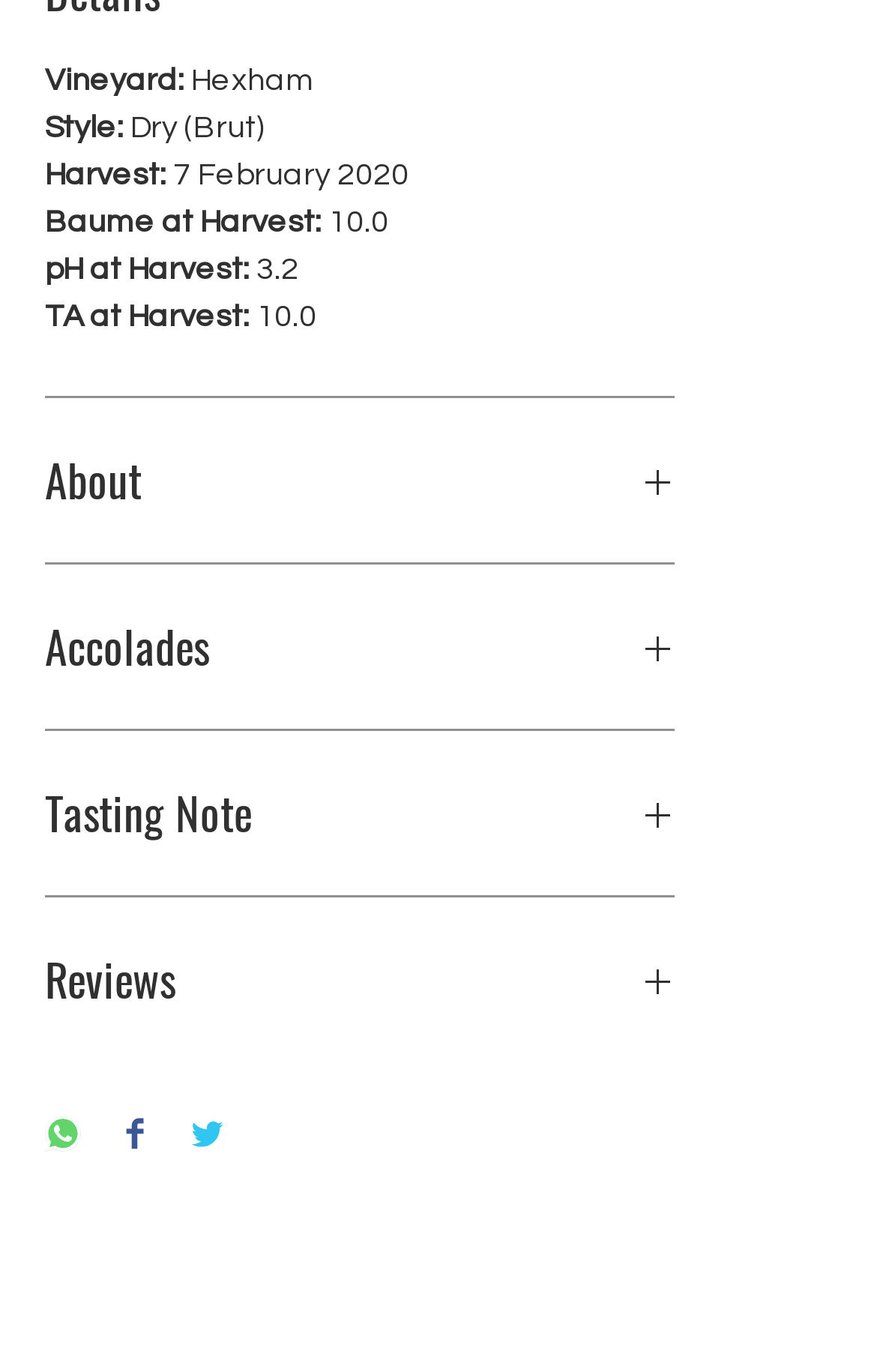What is the recommended serving temperature for this wine?
Look at the image and respond with a one-word or short phrase answer.

10 degrees